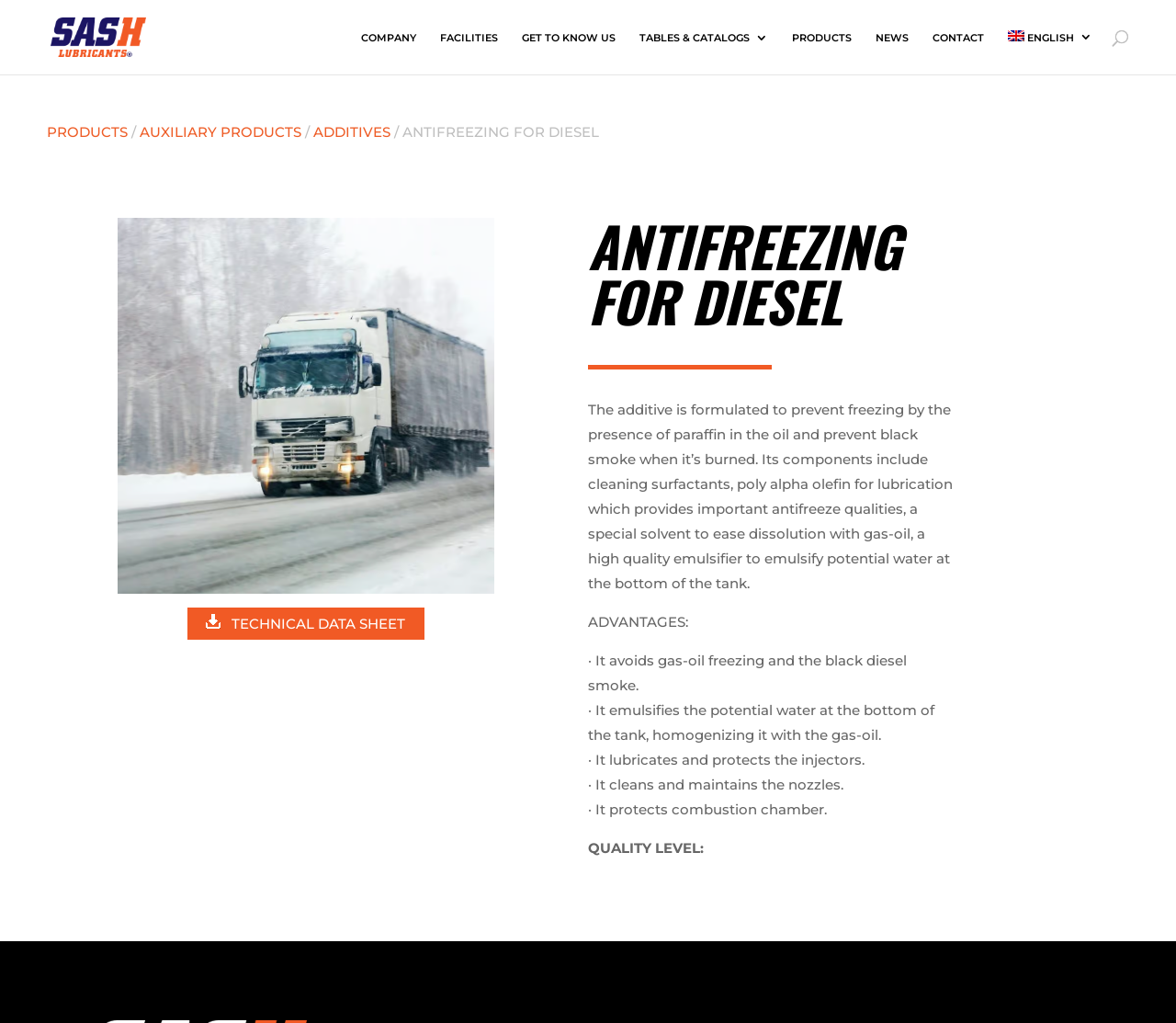What is the quality level section about?
Please answer using one word or phrase, based on the screenshot.

Quality level of the additive